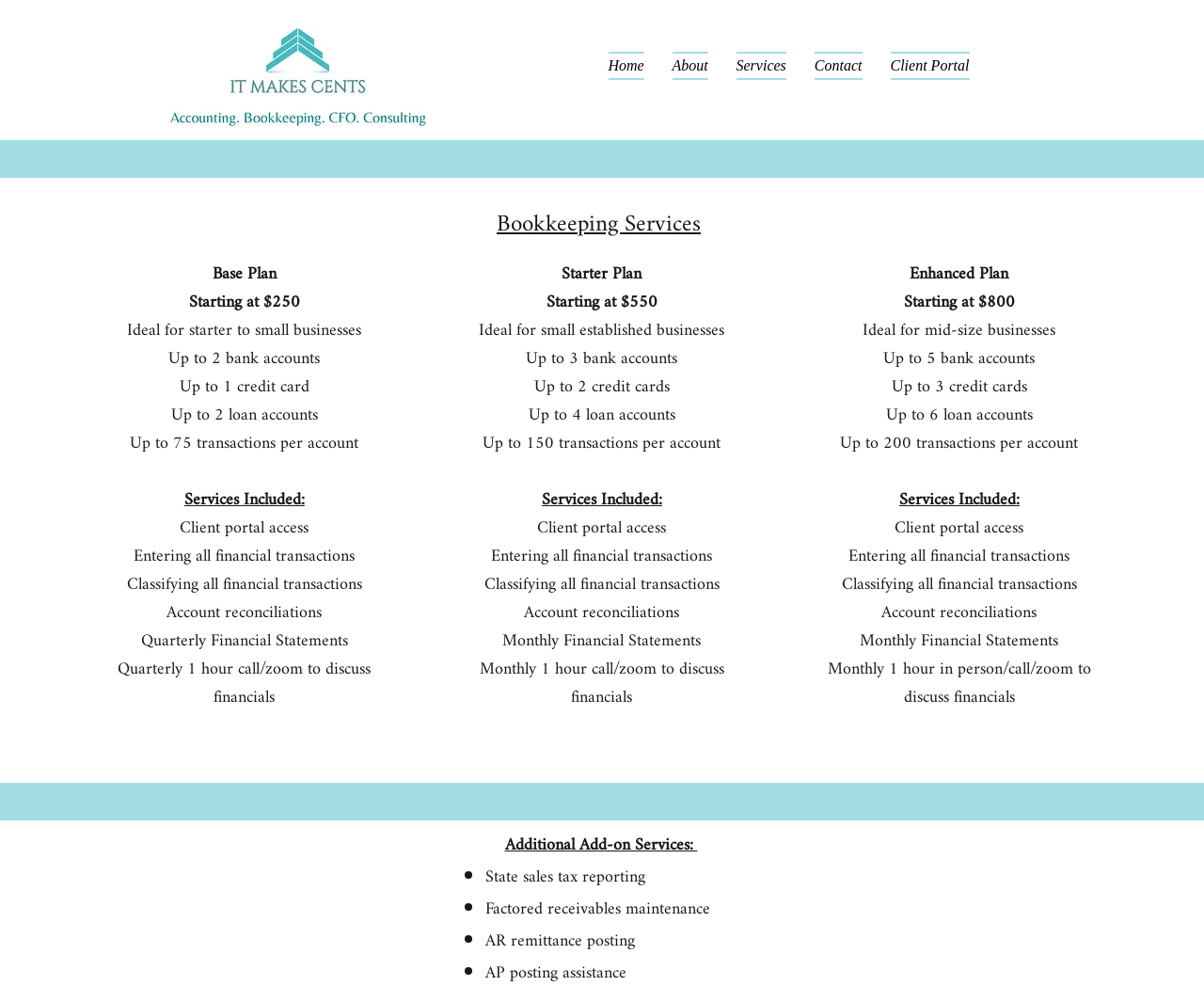Summarize the webpage in an elaborate manner.

The webpage is about It Makes Cents, a company offering bookkeeping services, accounting, business consulting, QuickBooks cleanup, and QuickBooks consulting. 

At the top of the page, there is a navigation menu with links to Home, About, Services, Contact, and Client Portal. Below the navigation menu, there is a logo image on the left side, and a heading "Bookkeeping Services" on the right side.

The main content of the page is divided into three sections, each describing a different plan: Base Plan, Starter Plan, and Enhanced Plan. Each plan section has a heading with the plan name, followed by the starting price, and a brief description of the ideal business type for that plan. 

Below the plan description, there are lists of features included in each plan, such as client portal access, entering and classifying financial transactions, account reconciliations, and quarterly or monthly financial statements. The features are listed in bullet points, with some plans offering more features than others.

At the bottom of the page, there is an additional section listing add-on services, including state sales tax reporting, factored receivables maintenance, and AR remittance posting. These services are listed in bullet points as well.